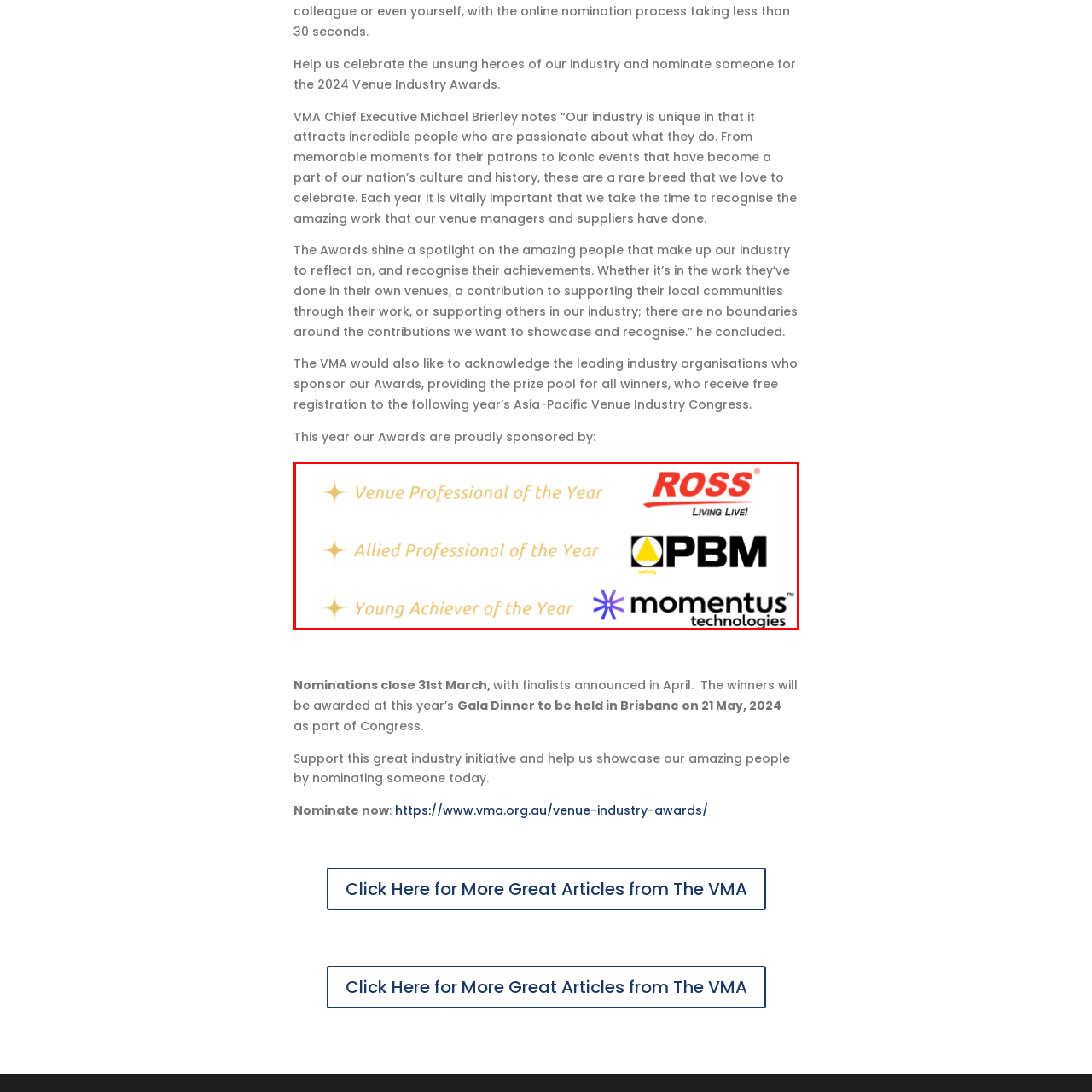Describe all the elements and activities occurring in the red-outlined area of the image extensively.

The image showcases the categories of awards being presented at the Venue Industry Awards, emphasizing the exceptional talent within the industry. Featured prominently are three prestigious categories: 

1. **Venue Professional of the Year**, recognized for outstanding contributions to venue management.
2. **Allied Professional of the Year**, highlighting excellence in support roles within the sector.
3. **Young Achiever of the Year**, celebrating rising stars making significant impacts in the venue industry.

Accompanying each category is the logo of a sponsor, noting their support for the event: ROSS, PBM, and momentus technologies. This visual representation not only honors the nominees but also illustrates the collaborative efforts of various organizations in recognizing and celebrating excellence in the venue industry.